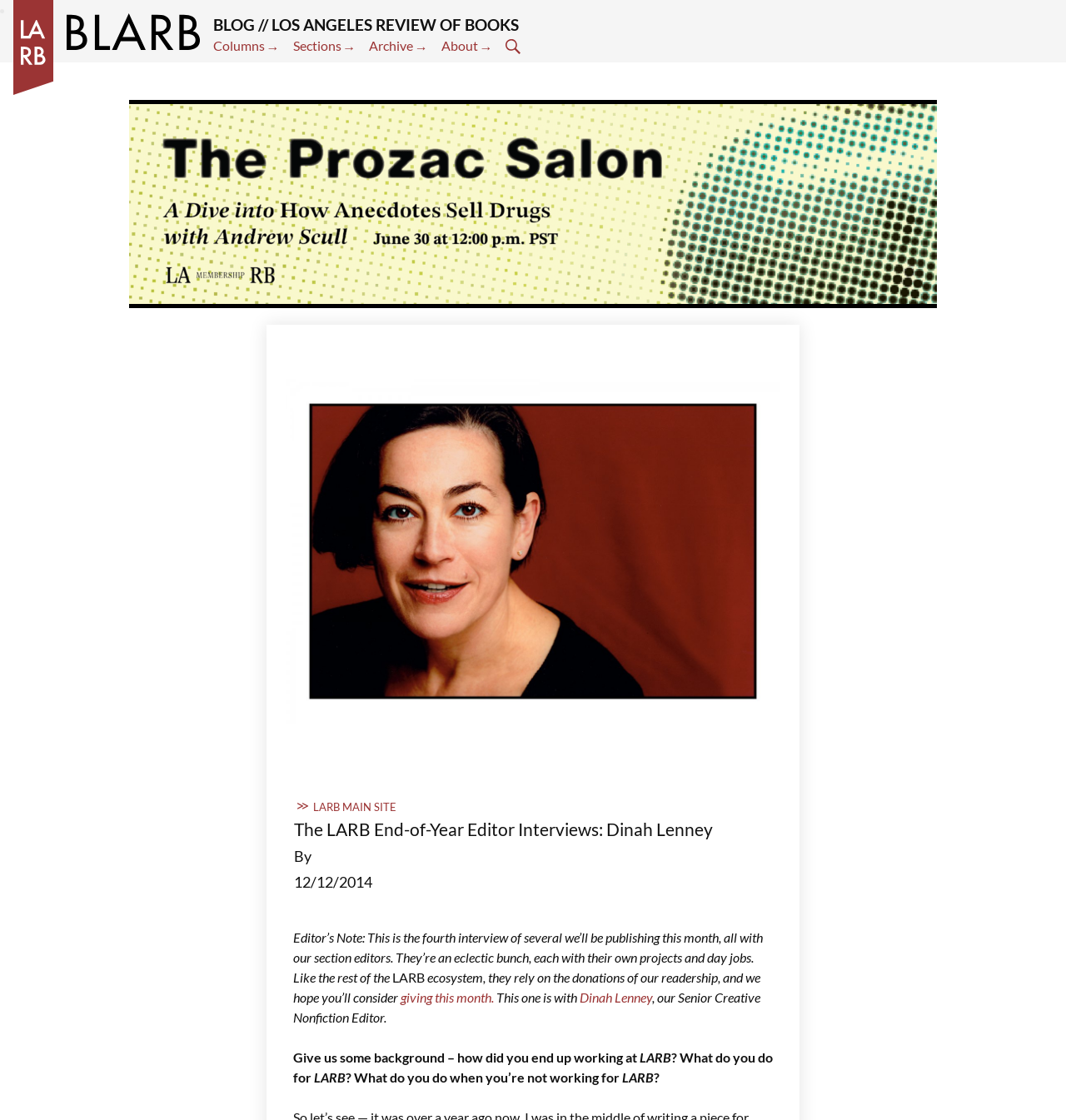What is the date of the interview?
Refer to the image and provide a one-word or short phrase answer.

12/12/2014